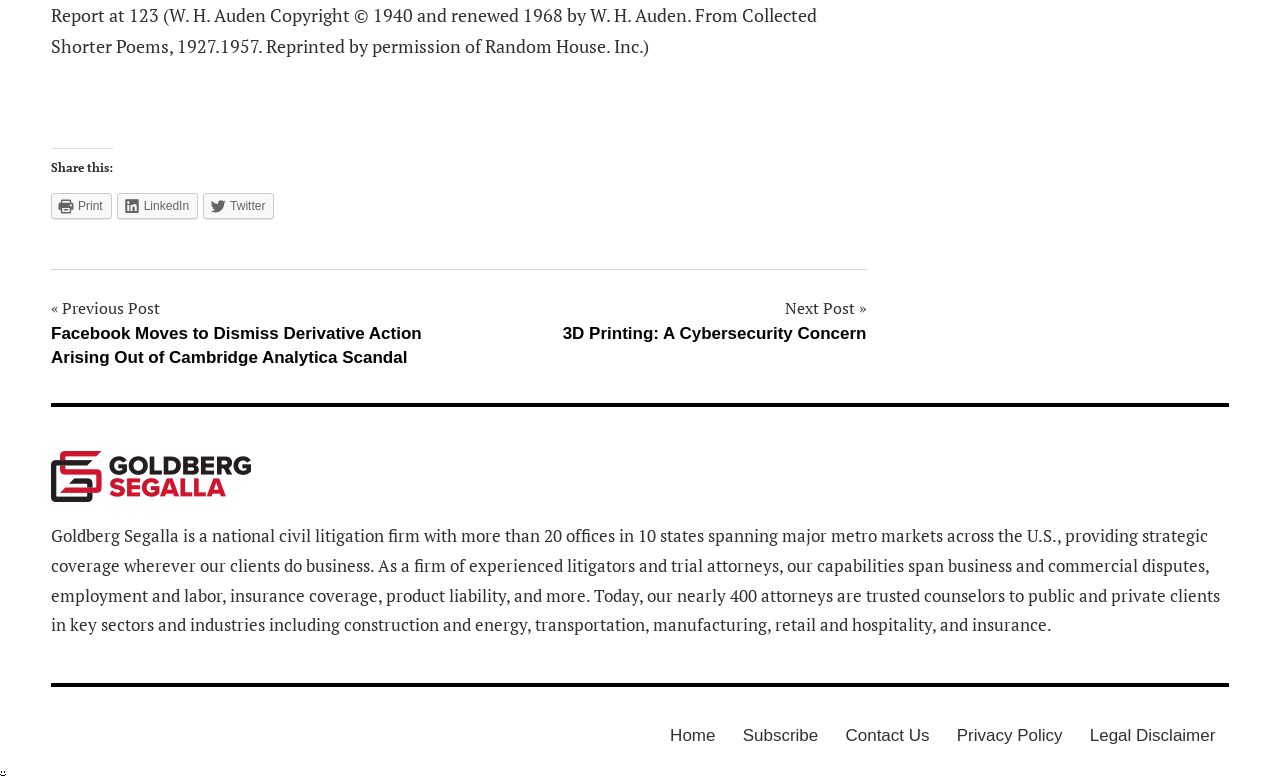Find the bounding box coordinates of the clickable area required to complete the following action: "Visit the Goldberg Segalla website".

[0.04, 0.631, 0.196, 0.66]